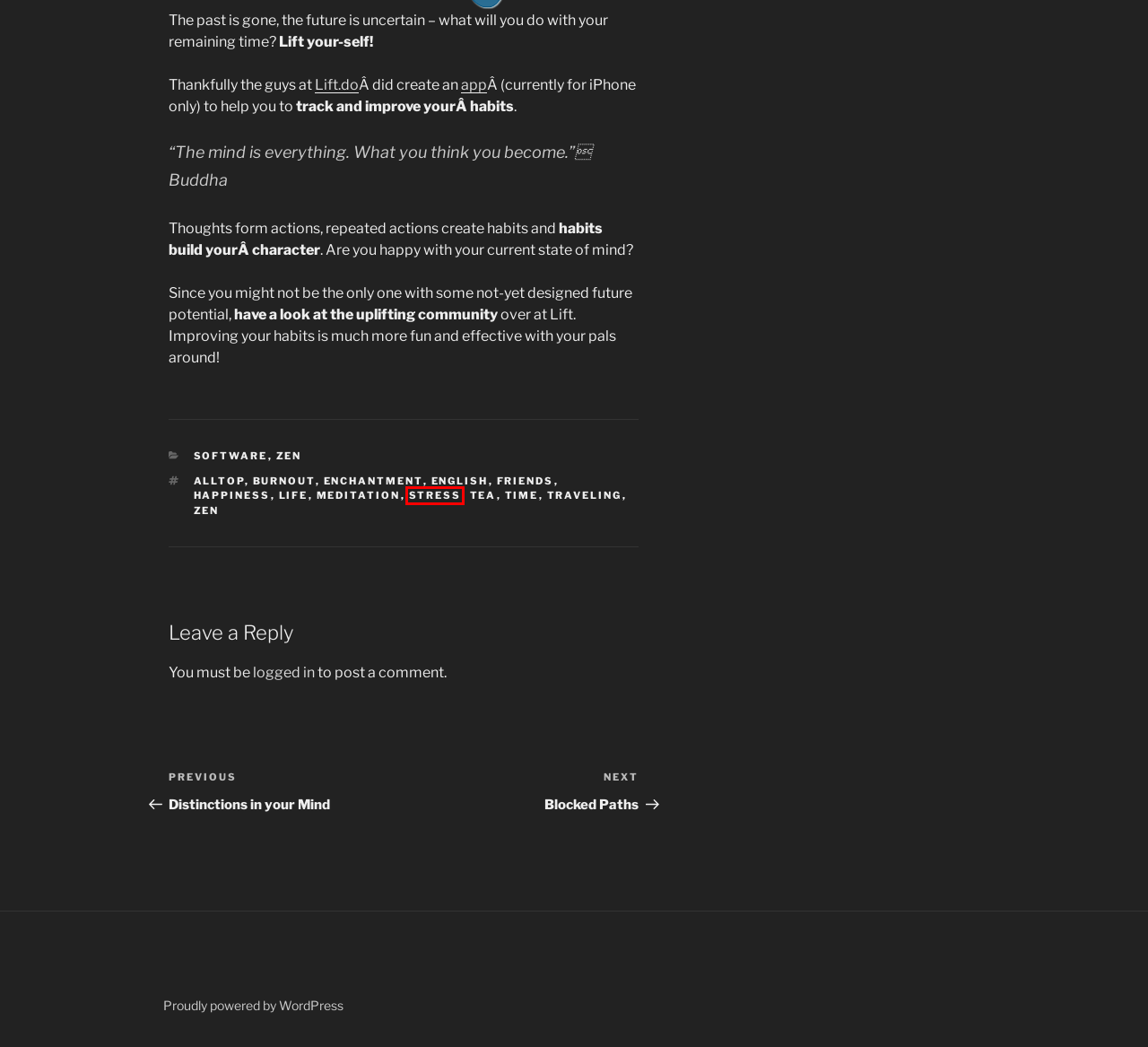A screenshot of a webpage is given, featuring a red bounding box around a UI element. Please choose the webpage description that best aligns with the new webpage after clicking the element in the bounding box. These are the descriptions:
A. english Archives - Chillaxing the World
B. Blocked Paths - Chillaxing the World
C. life Archives - Chillaxing the World
D. Distinctions in your Mind - Chillaxing the World
E. stress Archives - Chillaxing the World
F. time Archives - Chillaxing the World
G. software Archives - Chillaxing the World
H. Log In ‹ Chillaxing the World — WordPress

E